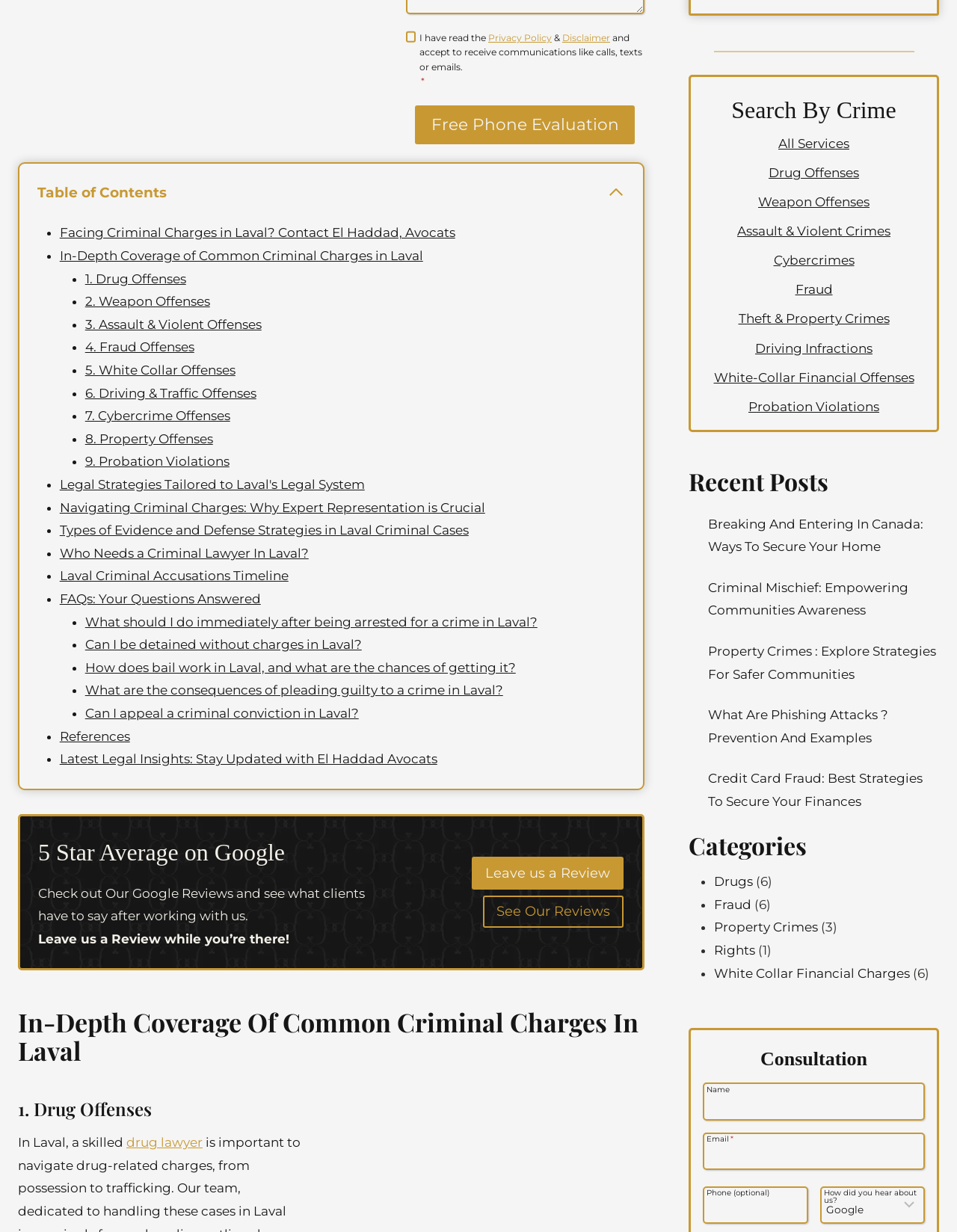Determine the bounding box coordinates for the clickable element to execute this instruction: "Leave a review on Google". Provide the coordinates as four float numbers between 0 and 1, i.e., [left, top, right, bottom].

[0.493, 0.696, 0.652, 0.722]